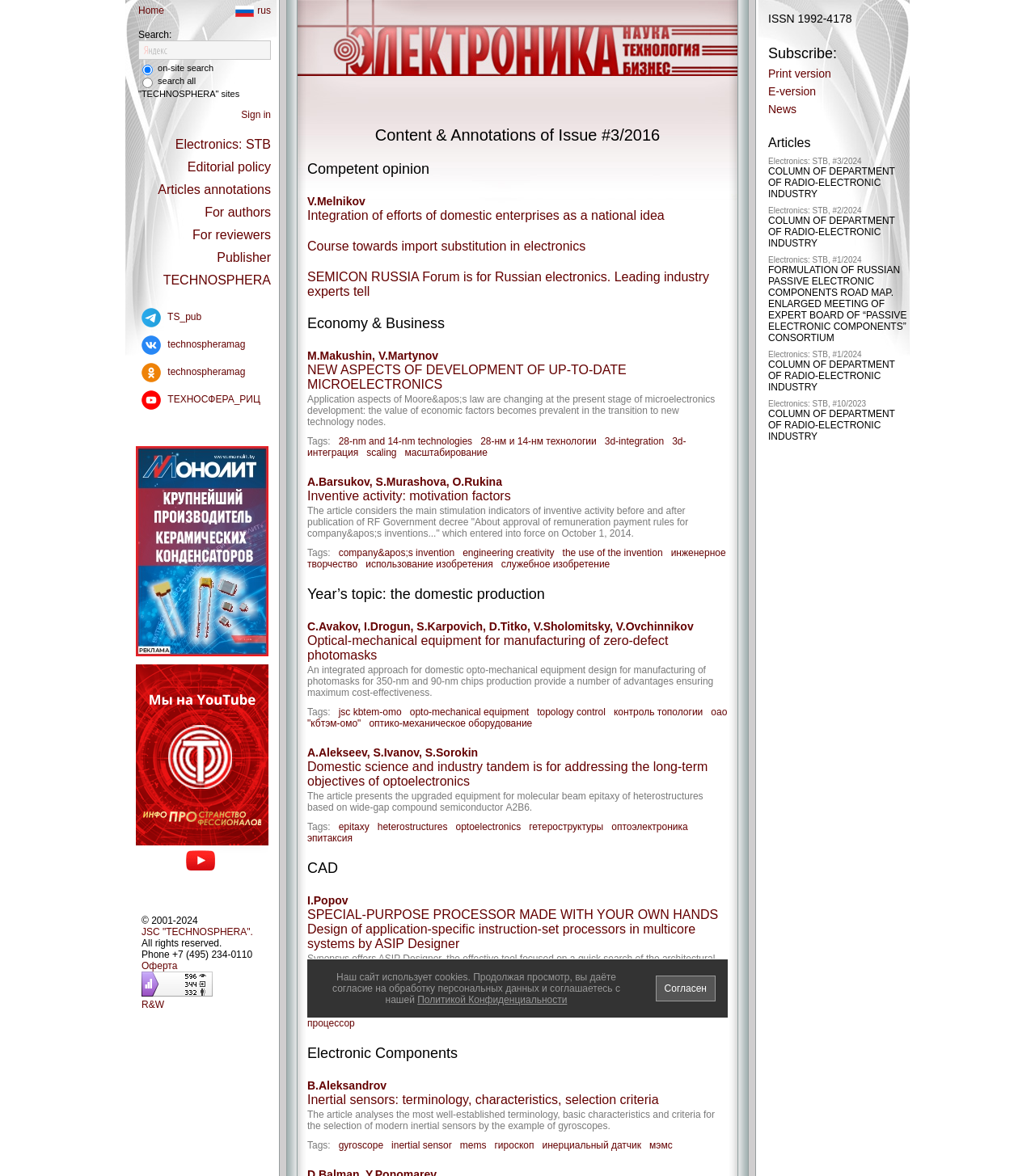Find the bounding box coordinates of the element you need to click on to perform this action: 'Read article 'COLUMN OF DEPARTMENT OF RADIO-ELECTRONIC INDUSTRY''. The coordinates should be represented by four float values between 0 and 1, in the format [left, top, right, bottom].

[0.742, 0.141, 0.865, 0.17]